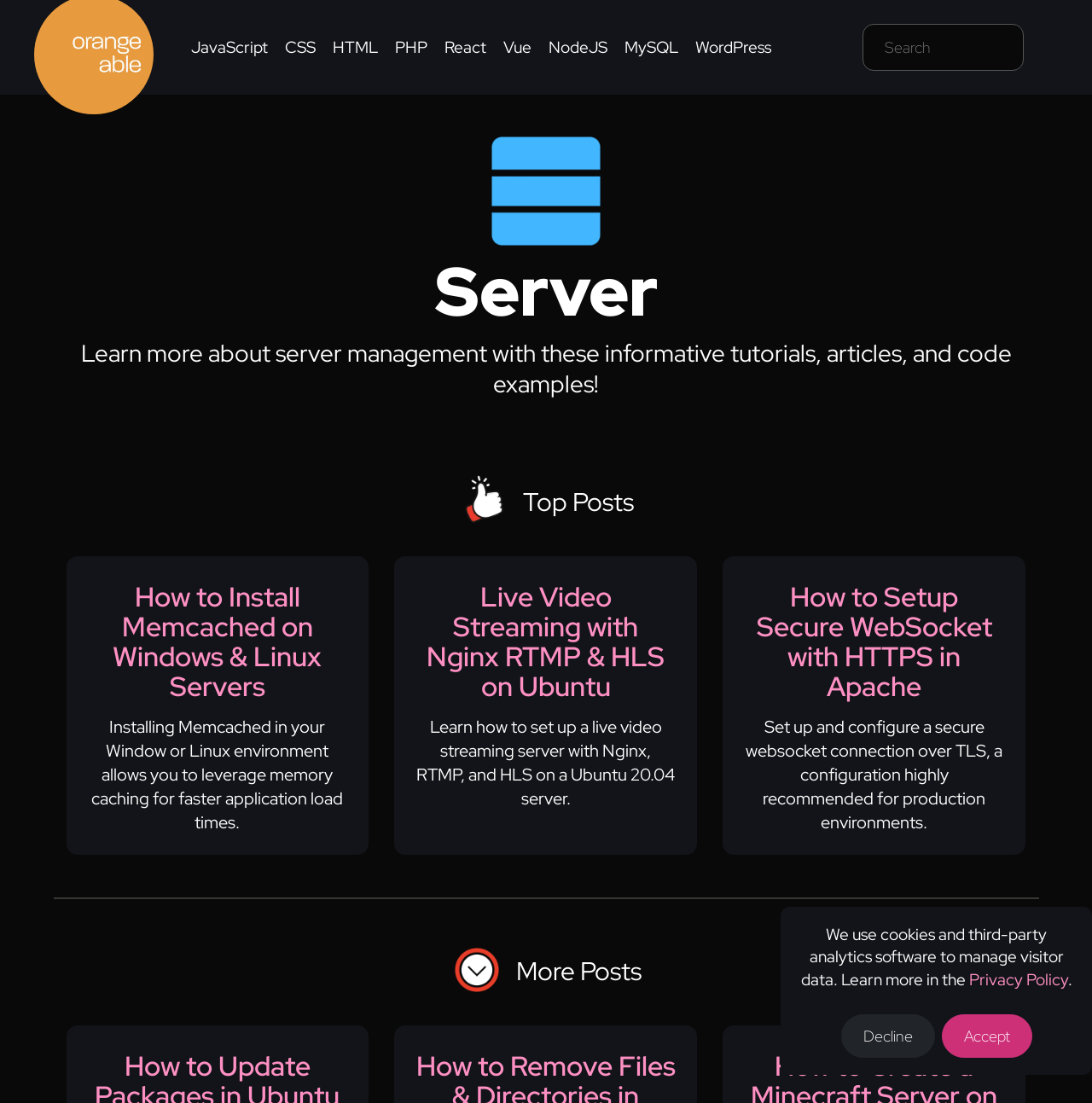Find the bounding box coordinates of the clickable area required to complete the following action: "Read about How to Install Memcached on Windows & Linux Servers".

[0.103, 0.524, 0.295, 0.639]